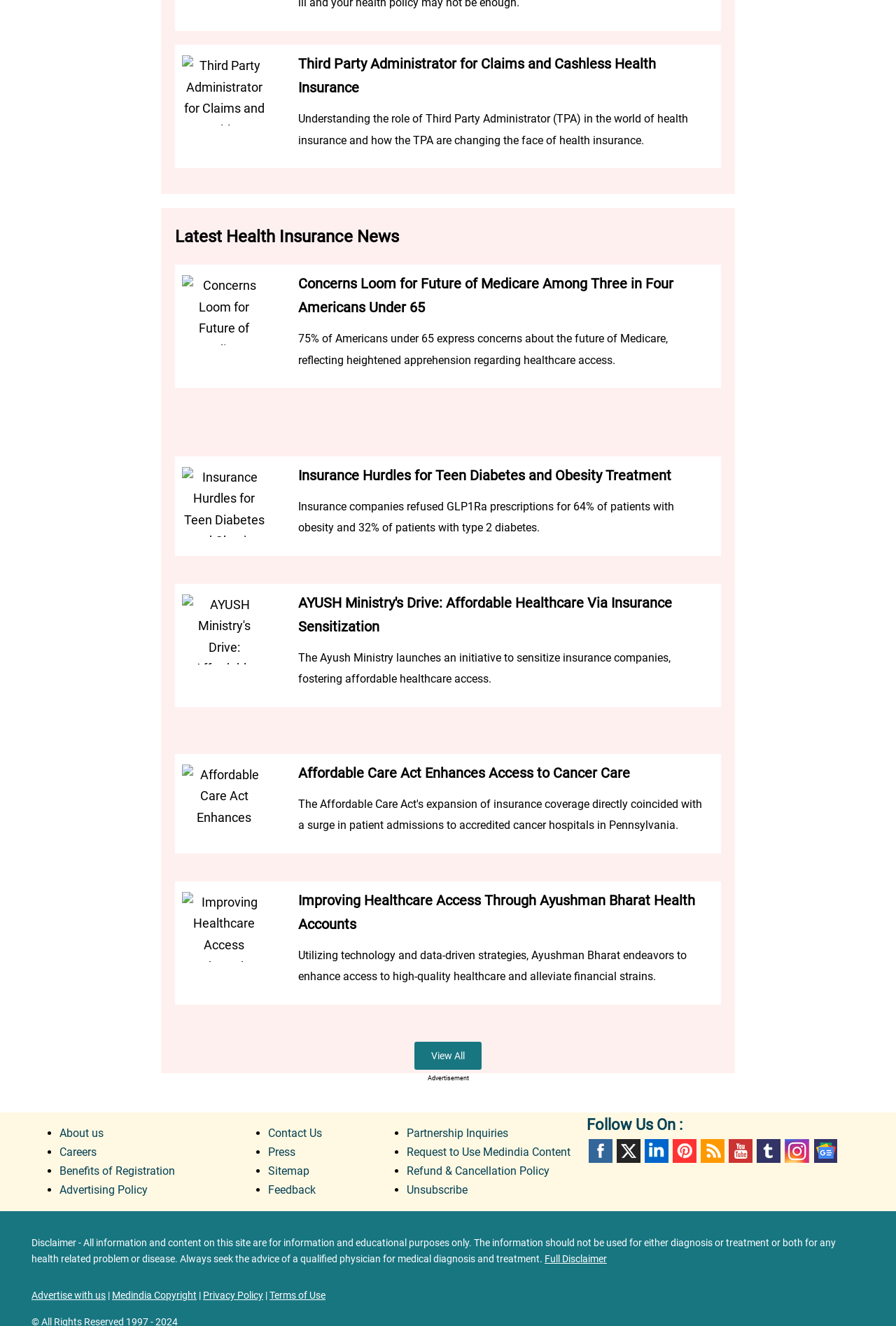Highlight the bounding box of the UI element that corresponds to this description: "Careers".

None